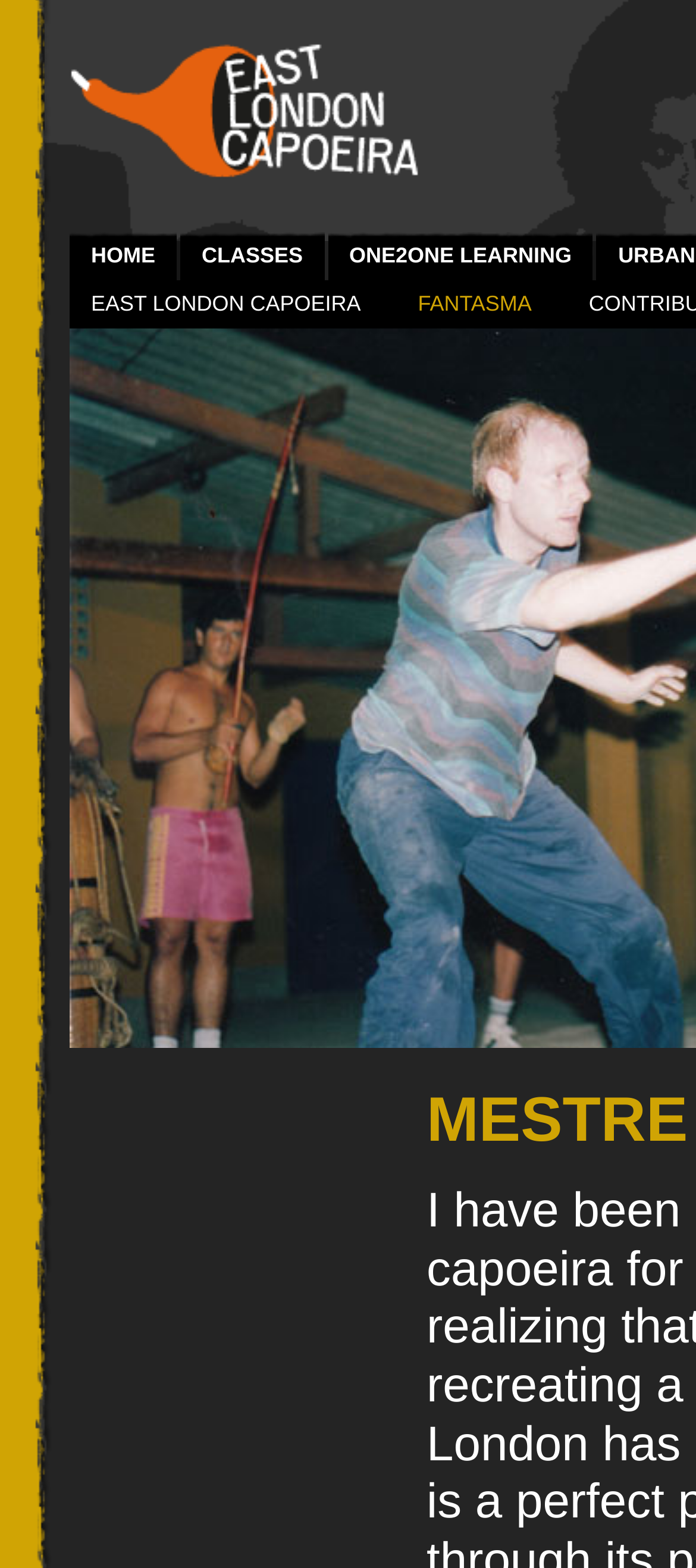Answer this question using a single word or a brief phrase:
How many main navigation links are there?

4